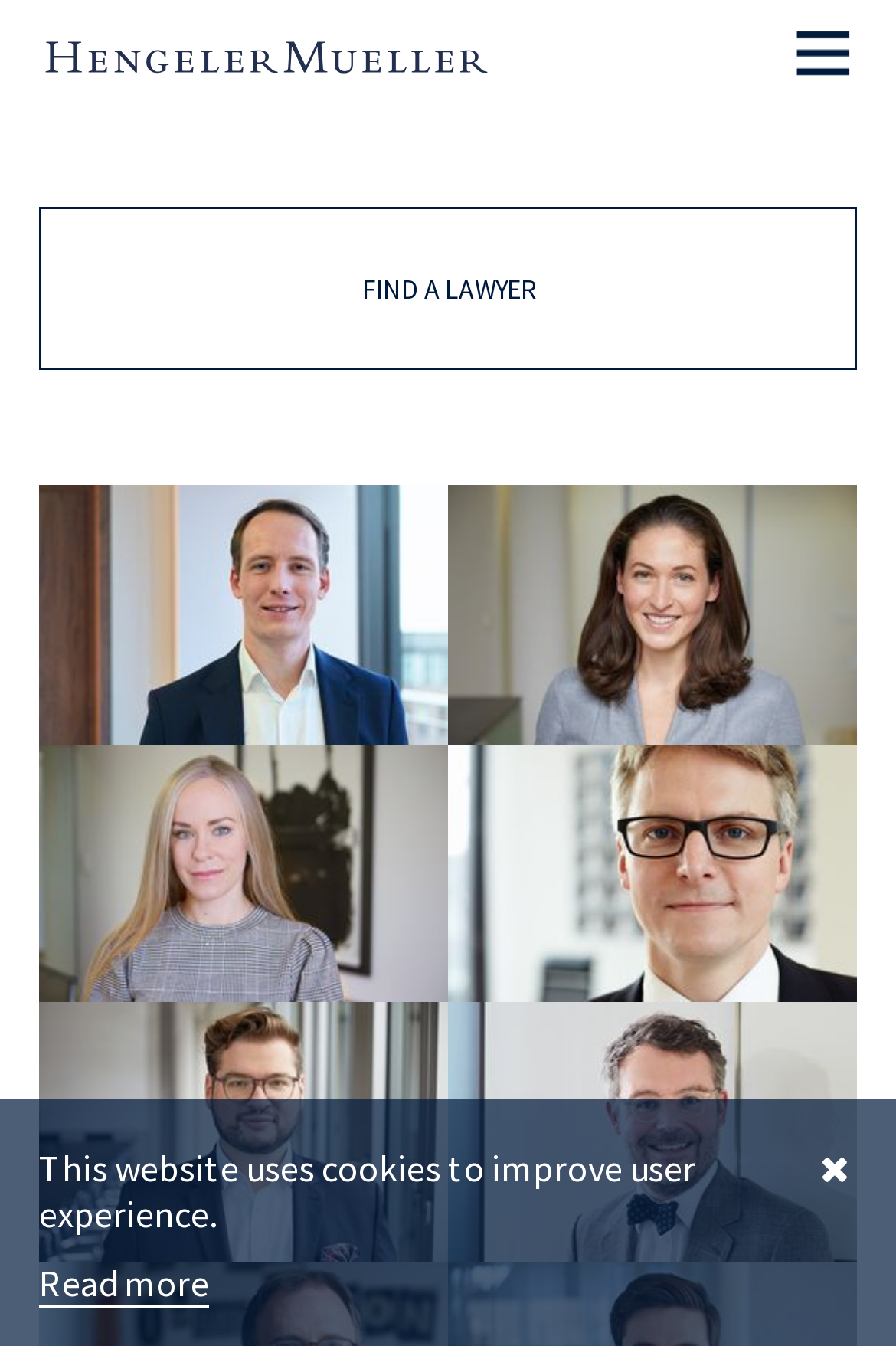Give a concise answer using one word or a phrase to the following question:
How many lawyers are listed on the webpage?

5